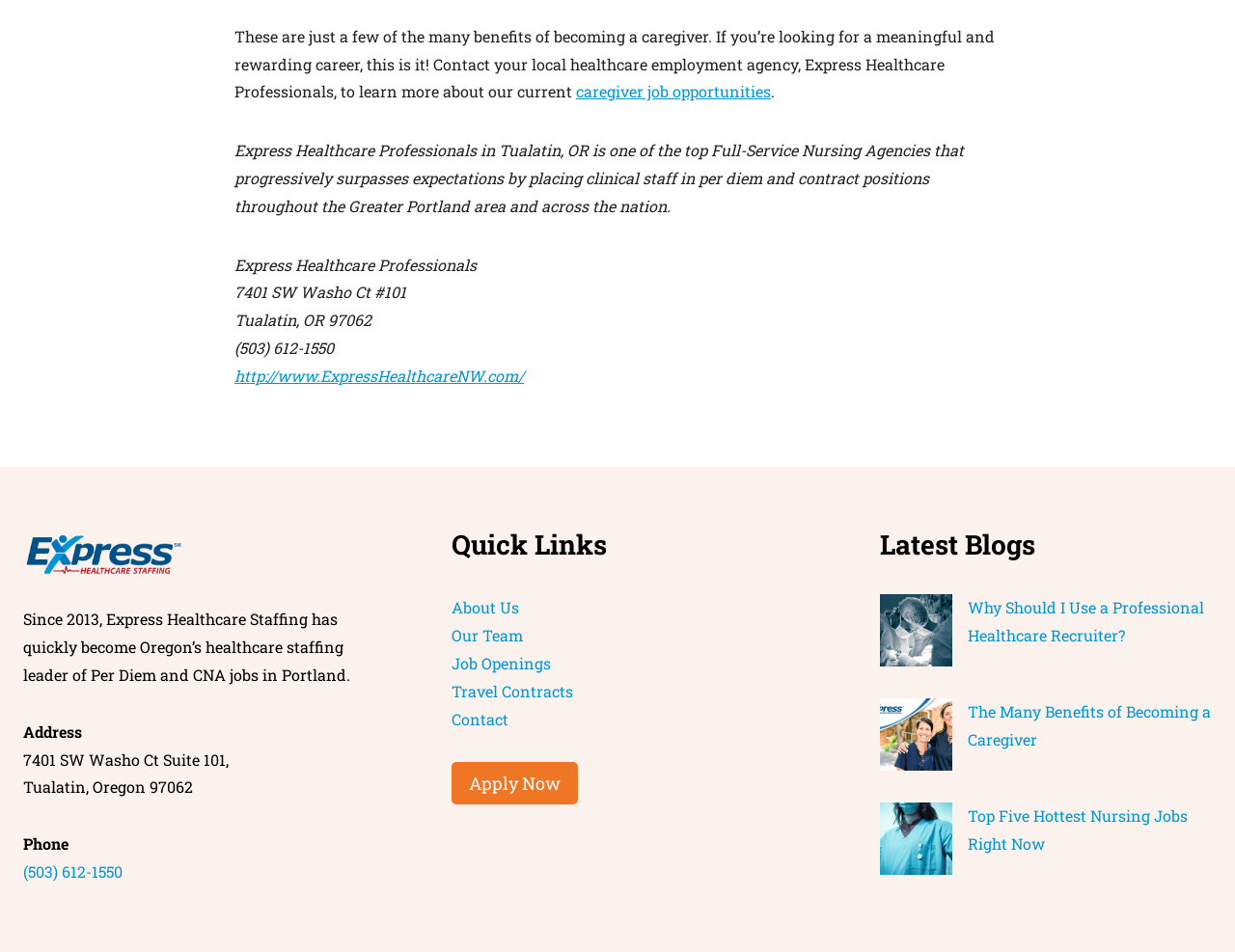Predict the bounding box of the UI element that fits this description: "Job Openings".

[0.366, 0.686, 0.446, 0.707]